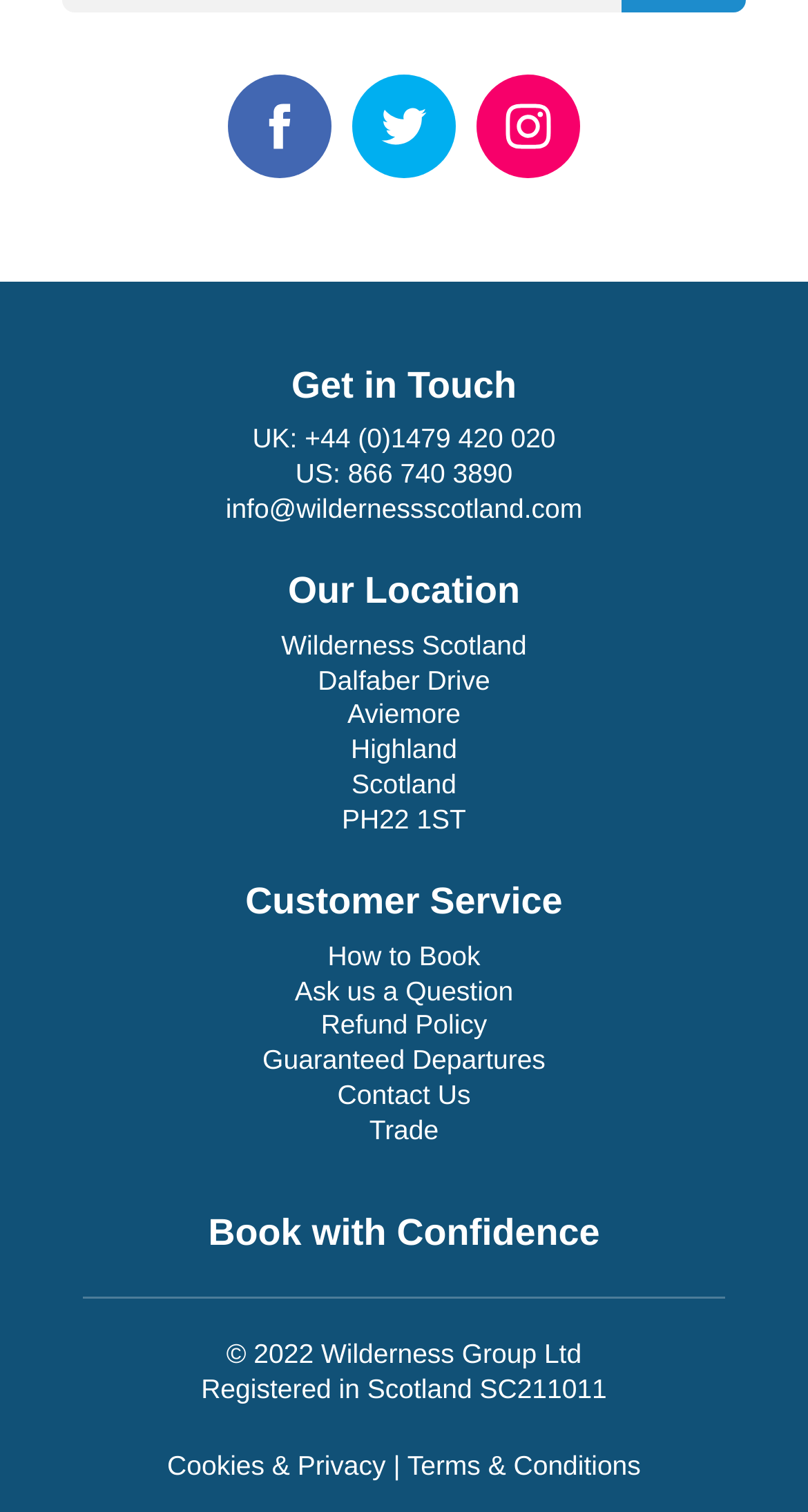Determine the bounding box coordinates for the area that should be clicked to carry out the following instruction: "Get in touch with UK office".

[0.377, 0.28, 0.688, 0.3]